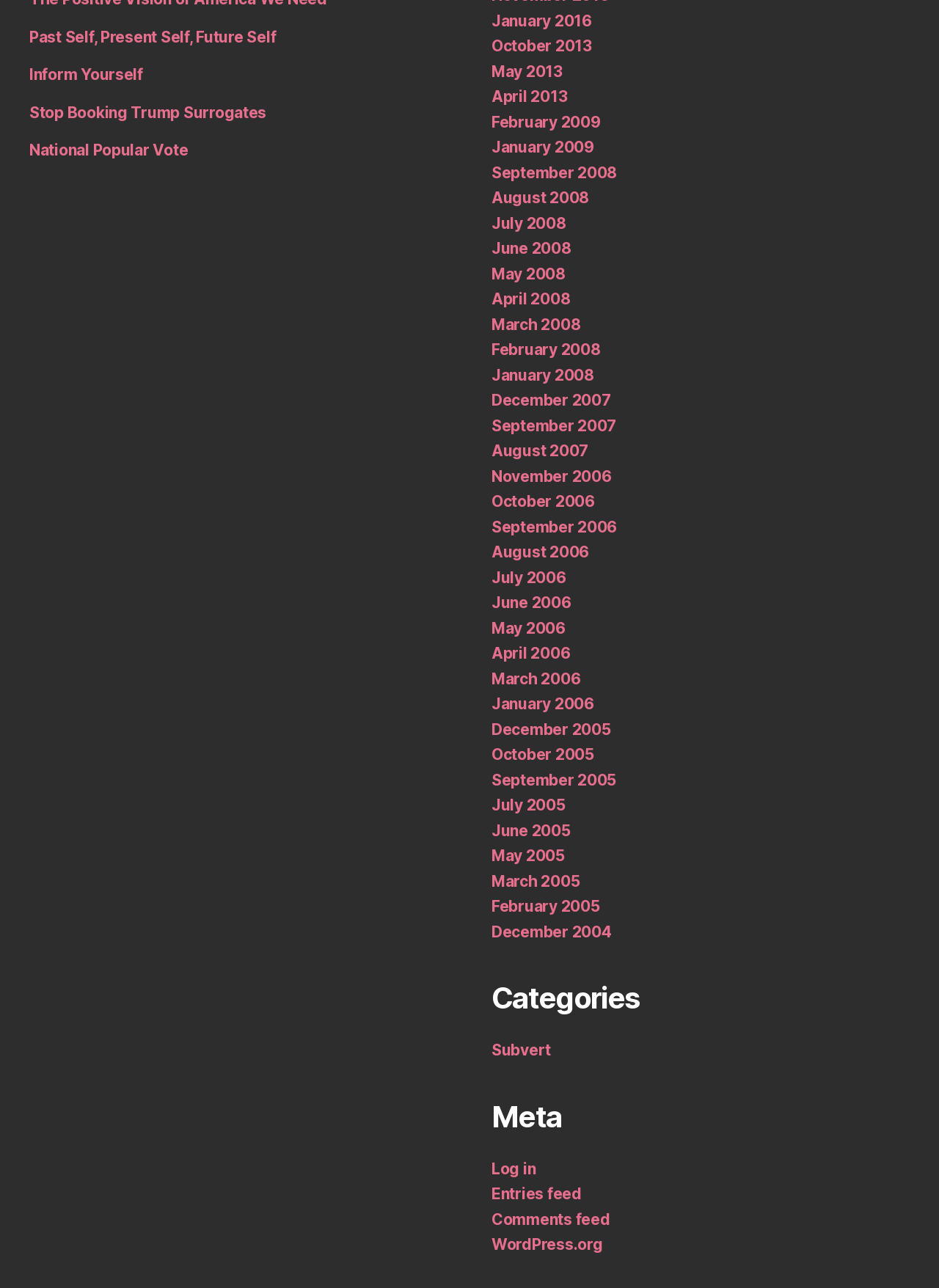Please identify the bounding box coordinates of the area that needs to be clicked to fulfill the following instruction: "View Past Self, Present Self, Future Self."

[0.031, 0.022, 0.294, 0.036]